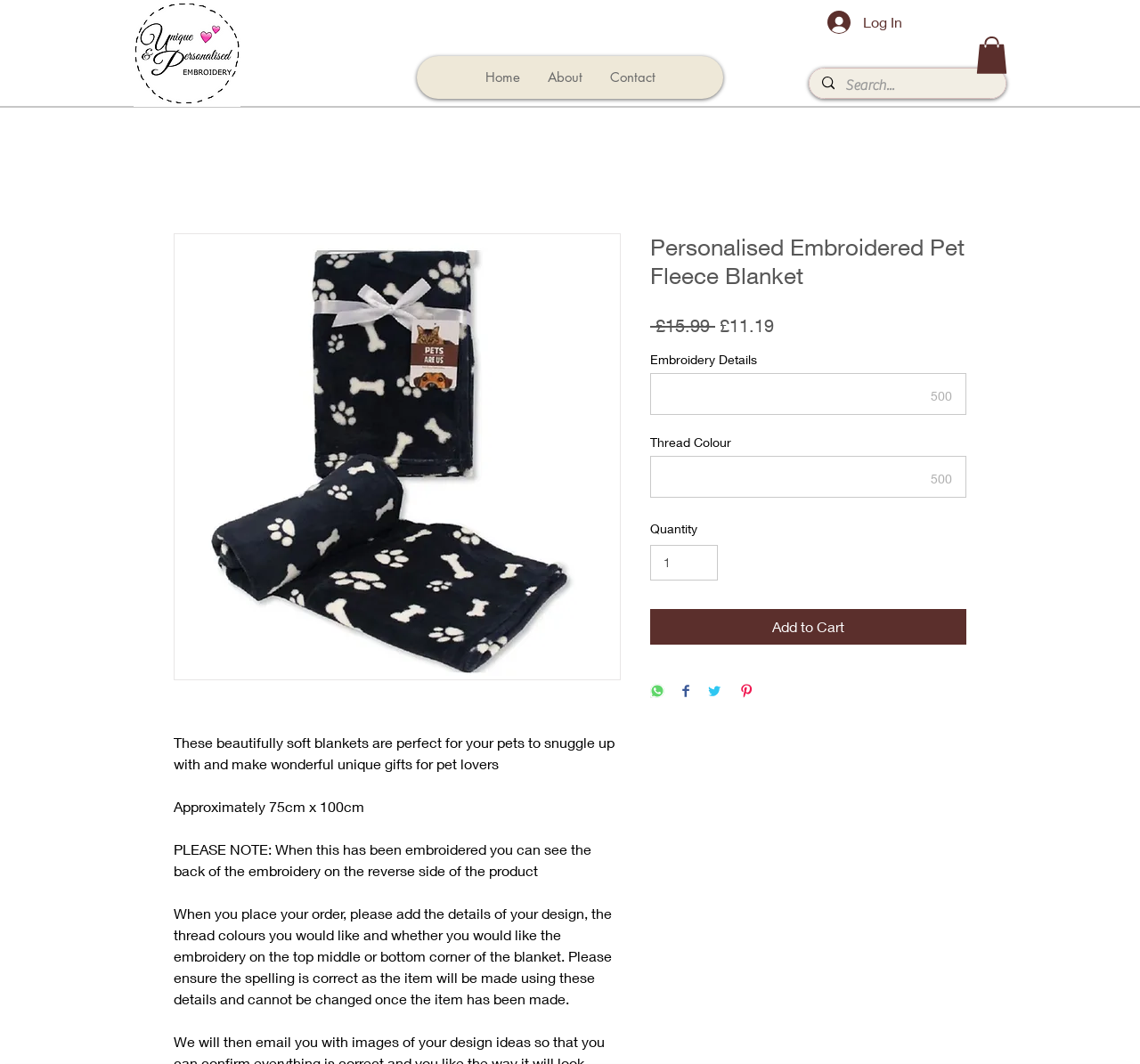Answer the question in a single word or phrase:
What is the sale price of the pet fleece blanket?

£11.19